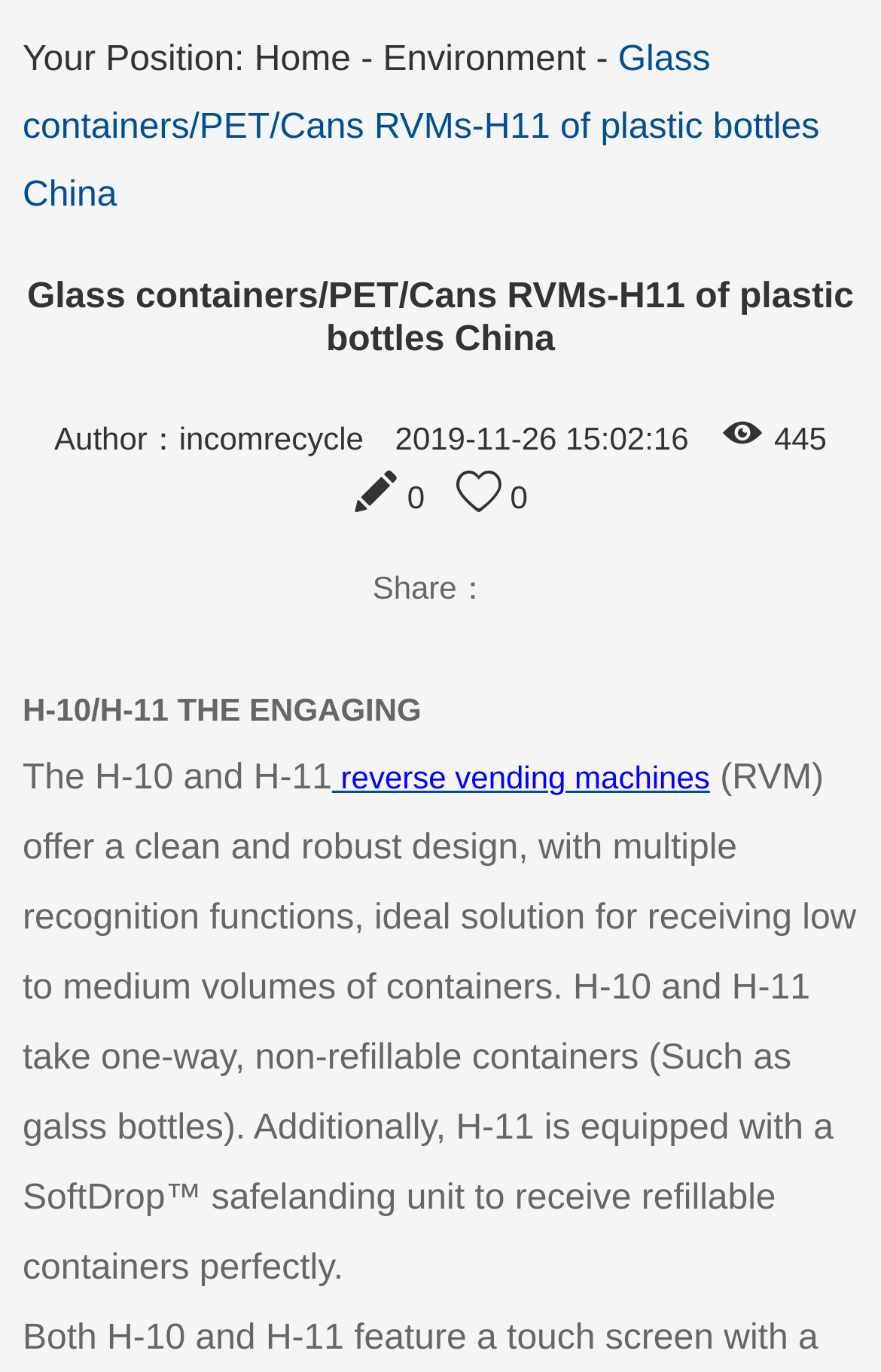Using the format (top-left x, top-left y, bottom-right x, bottom-right y), provide the bounding box coordinates for the described UI element. All values should be floating point numbers between 0 and 1: reverse vending machines

[0.377, 0.554, 0.806, 0.58]